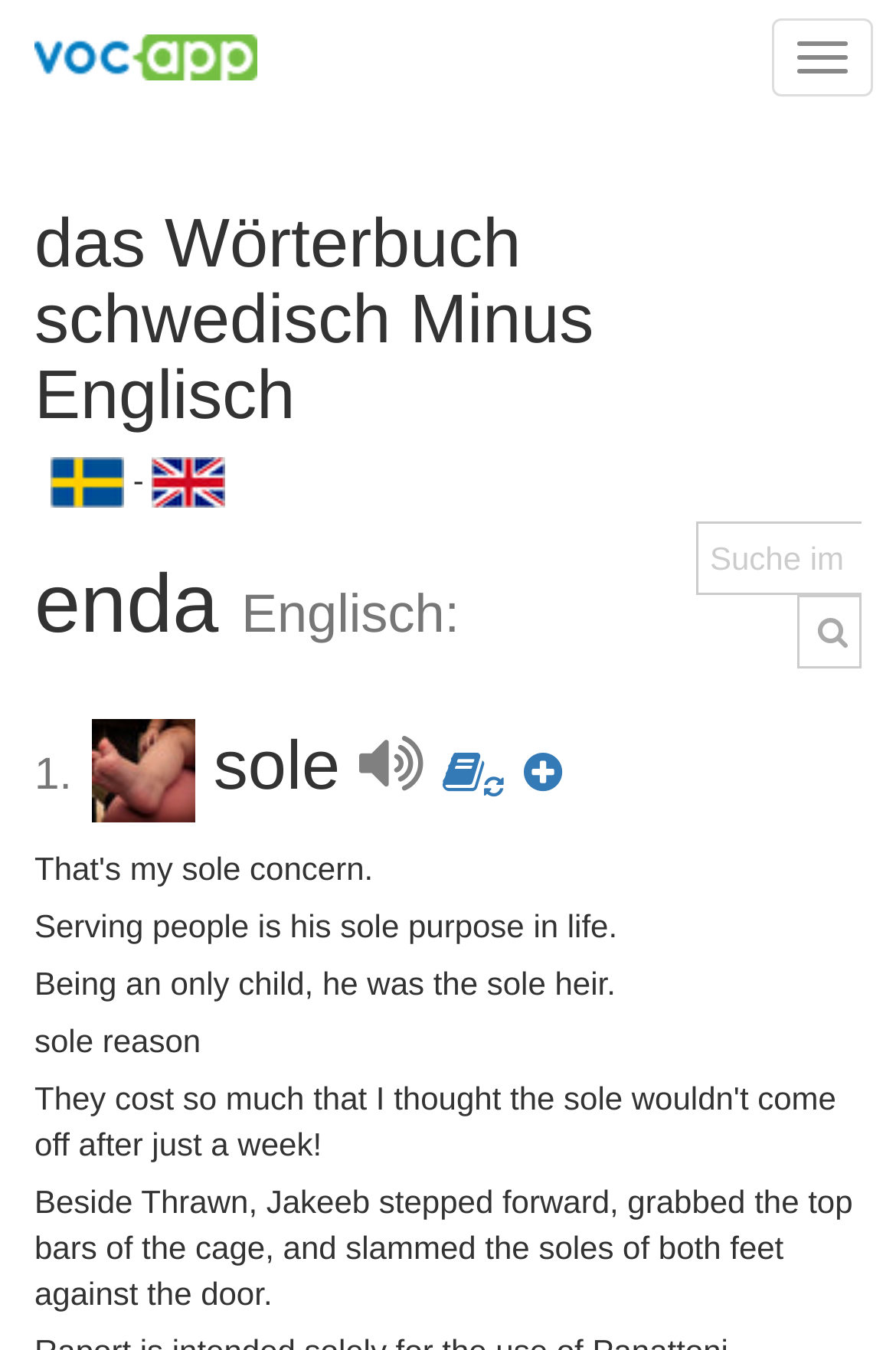Reply to the question below using a single word or brief phrase:
How many example sentences are provided for the word 'sole'?

4